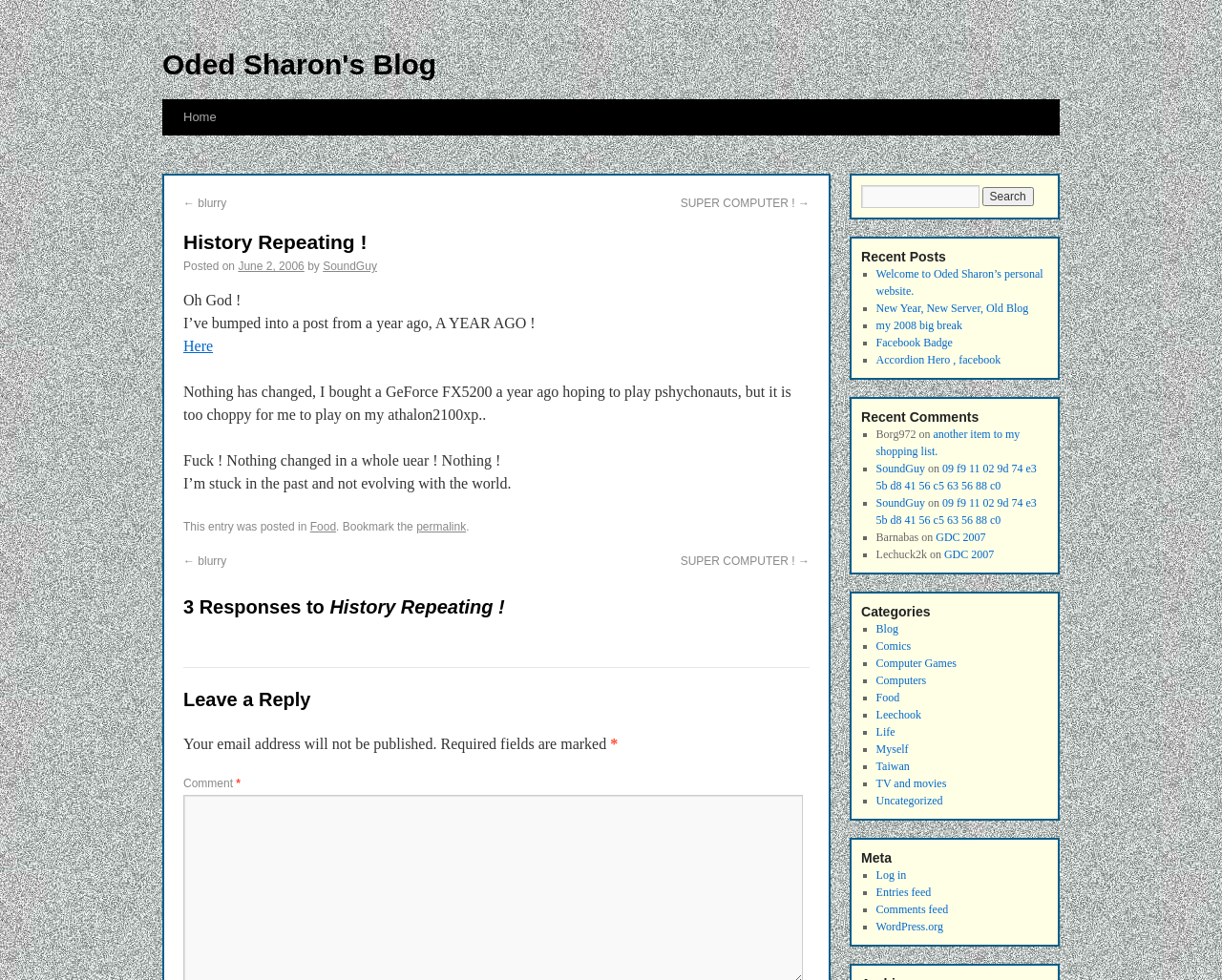Using the description "Oded Sharon's Blog", predict the bounding box of the relevant HTML element.

[0.133, 0.05, 0.357, 0.082]